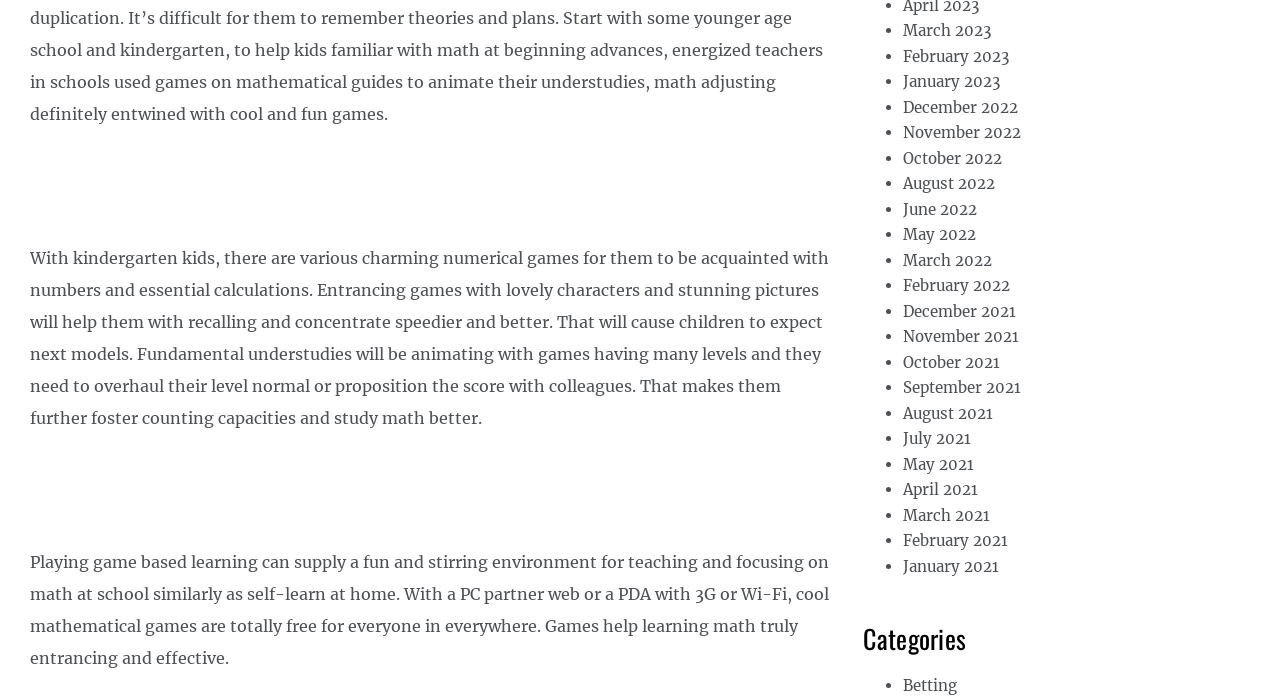Please find the bounding box for the following UI element description. Provide the coordinates in (top-left x, top-left y, bottom-right x, bottom-right y) format, with values between 0 and 1: Betting

[0.706, 0.972, 0.748, 0.999]